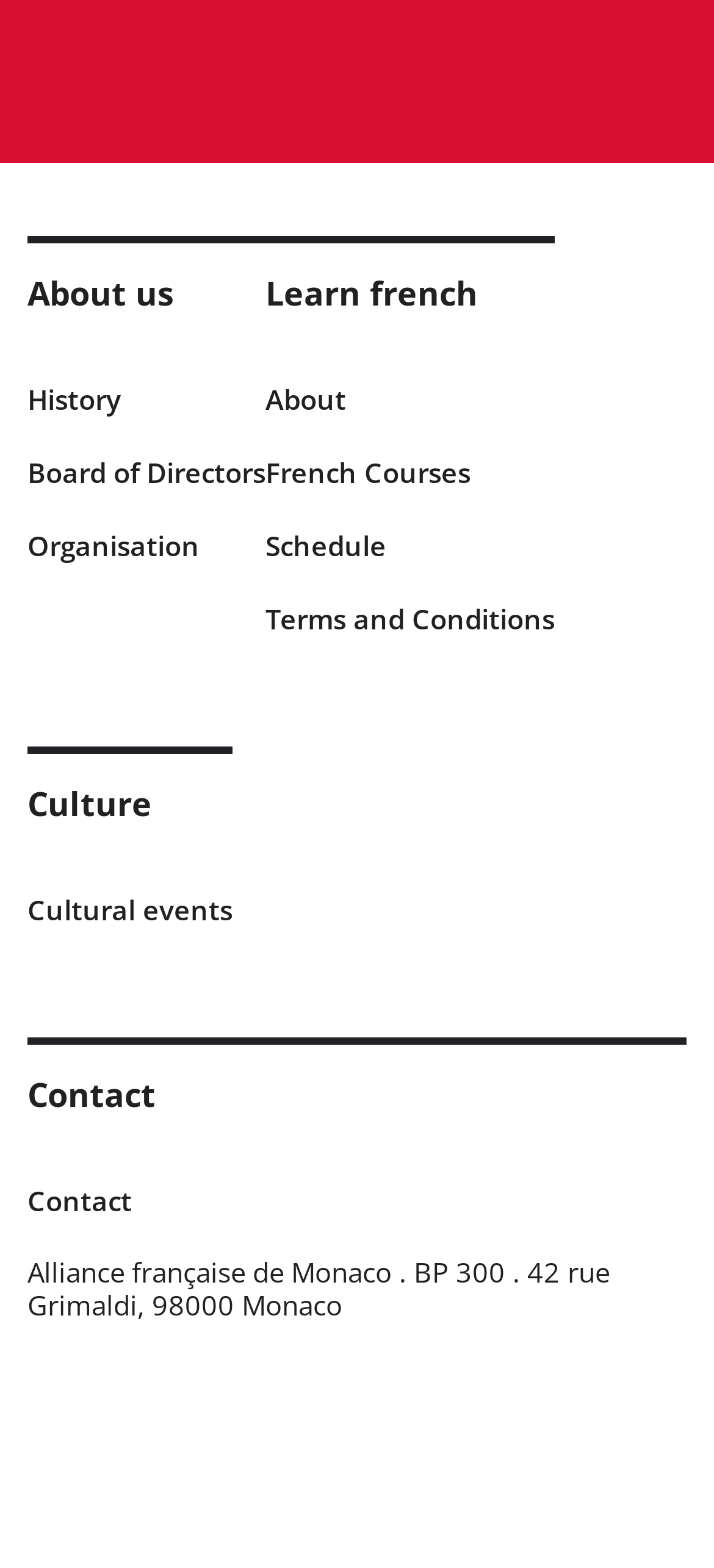How many sections are there on the webpage?
Please provide a detailed answer to the question.

I identified four main sections on the webpage: 'About us', 'Learn french', 'Culture', and 'Contact', each with its own set of links and static text elements.